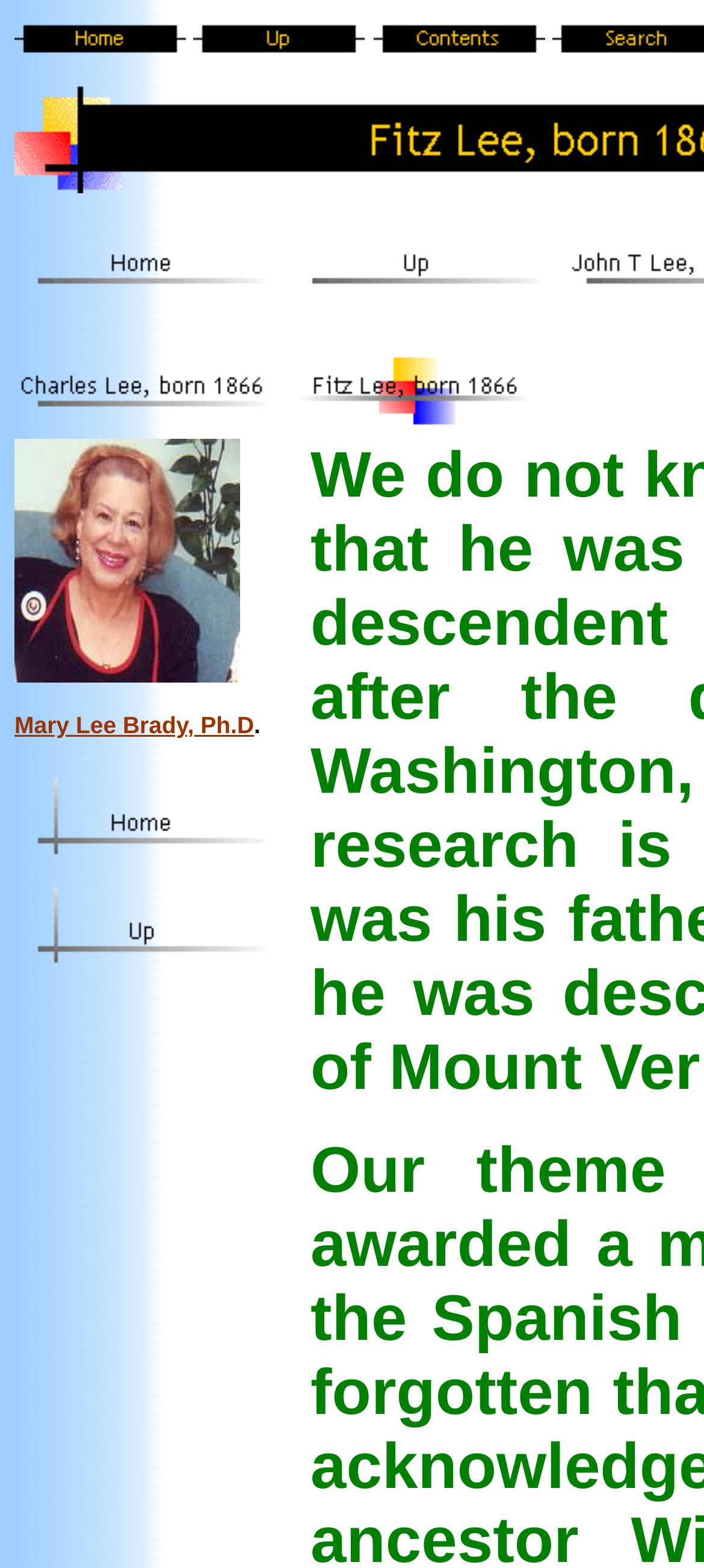Please determine the bounding box coordinates of the element to click on in order to accomplish the following task: "read about Charles Lee, born 1866". Ensure the coordinates are four float numbers ranging from 0 to 1, i.e., [left, top, right, bottom].

[0.021, 0.23, 0.379, 0.25]